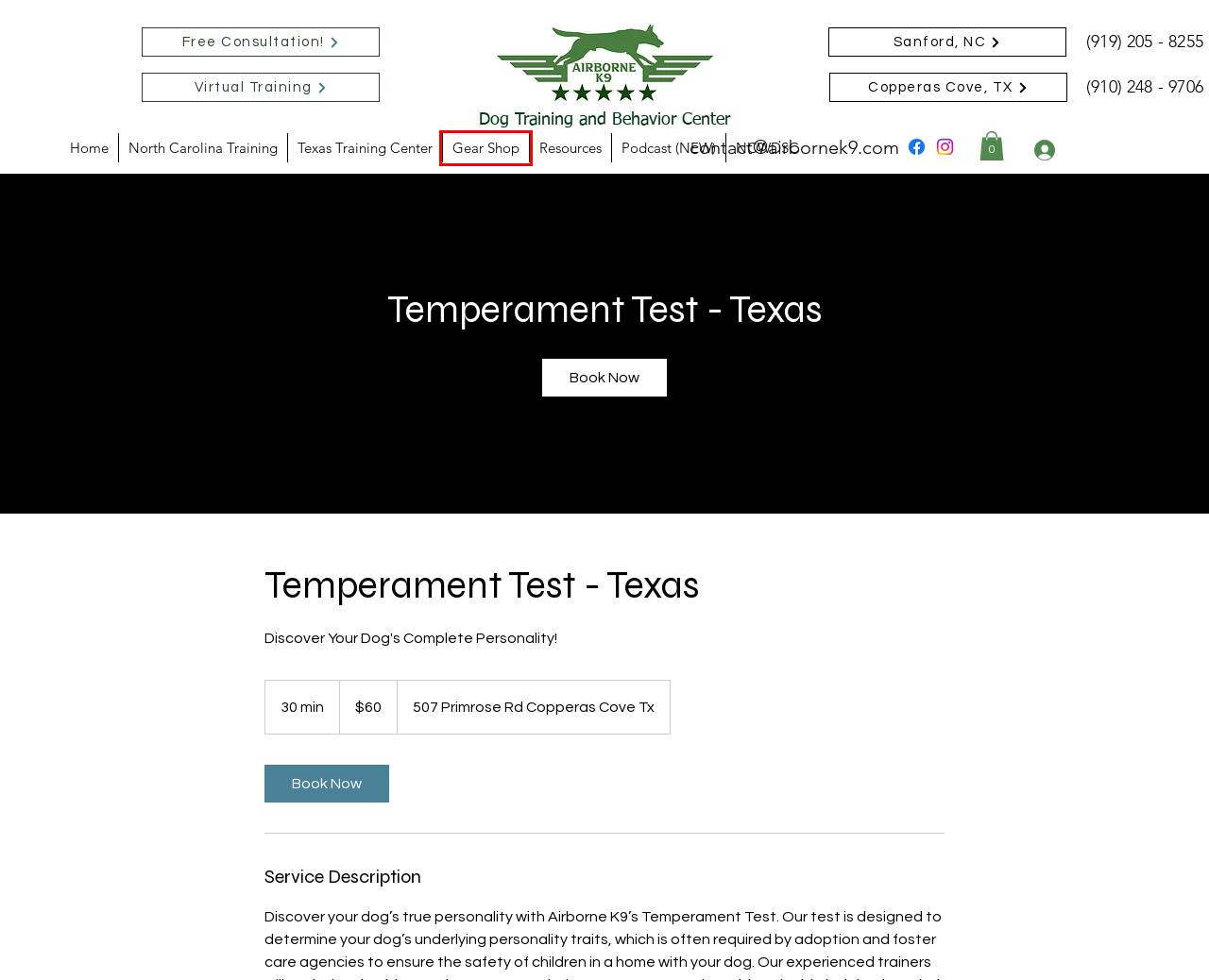Look at the screenshot of a webpage where a red rectangle bounding box is present. Choose the webpage description that best describes the new webpage after clicking the element inside the red bounding box. Here are the candidates:
A. Resources | Airborne K9
B. Gear Shop | Airborne K9
C. Cart Page | Airborne K9
D. NCWDSC | Airborne K9
E. Podcast (NEW) | Airborne K9
F. Airborne K9 Dog Training | Canine Training and Behavior Center
G. Texas Training Center | Airborne K9
H. Home-Based Training Centers!

B